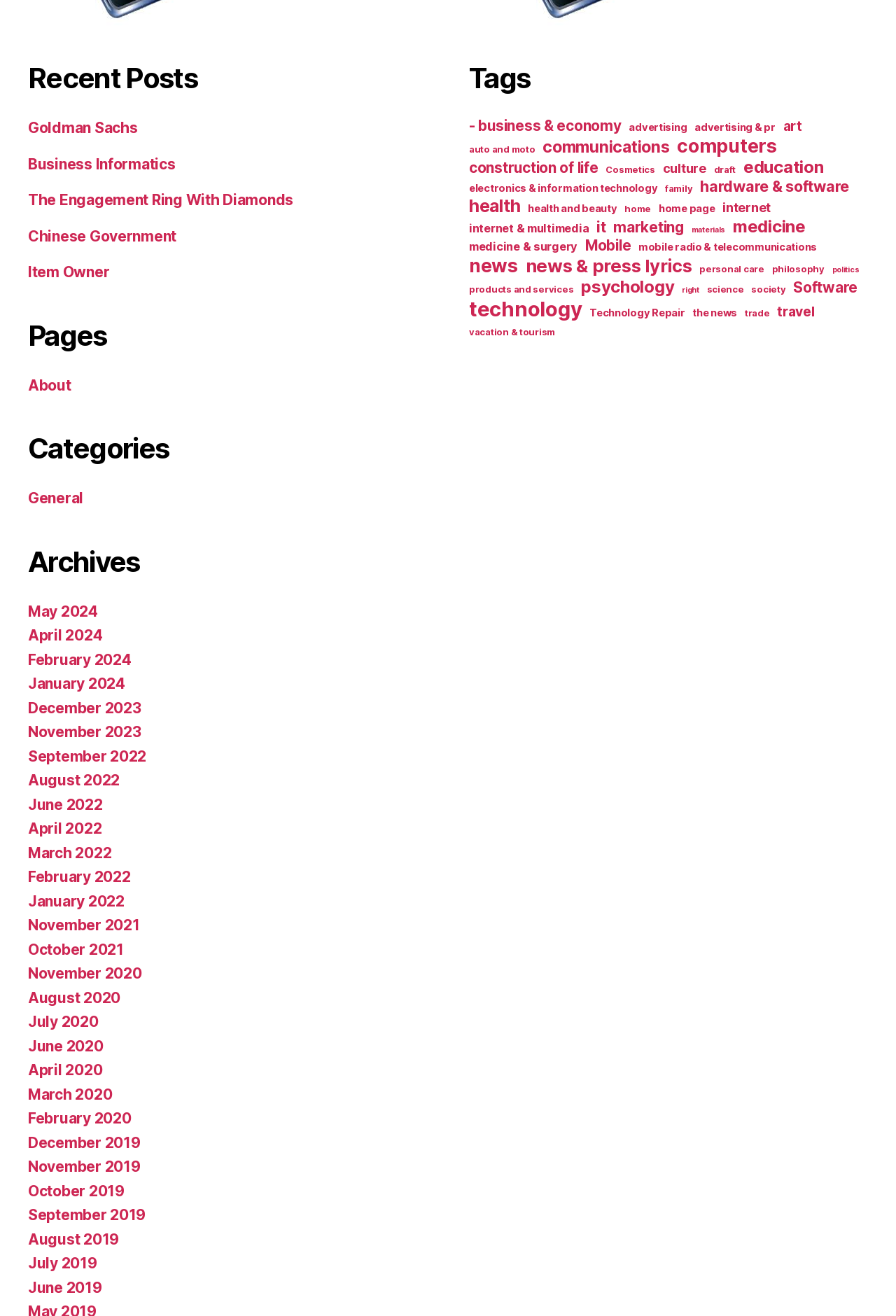Determine the bounding box coordinates of the clickable region to follow the instruction: "Read 'Goldman Sachs' post".

[0.031, 0.091, 0.154, 0.104]